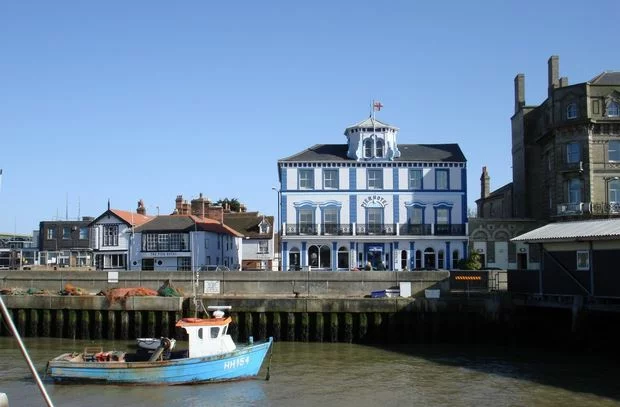Provide a one-word or short-phrase response to the question:
What is written on the side of the small boat?

HHI5